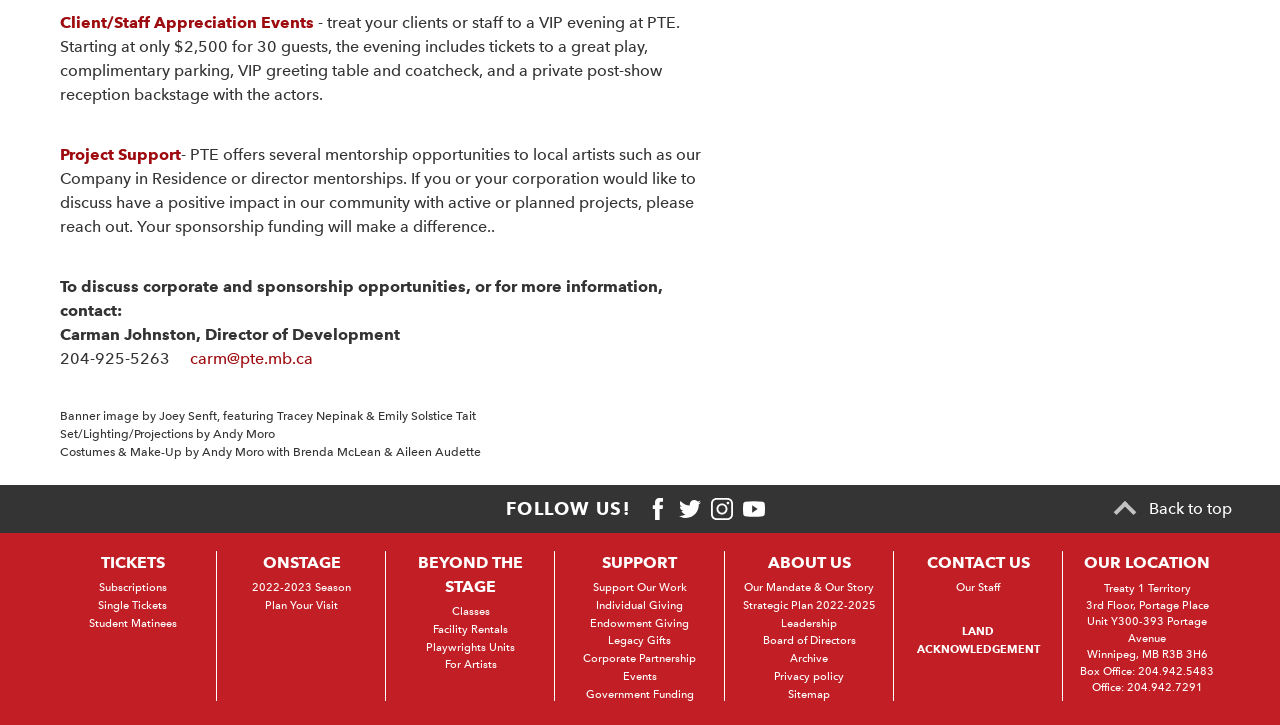Using the description "Plan Your Visit", predict the bounding box of the relevant HTML element.

[0.207, 0.826, 0.264, 0.844]